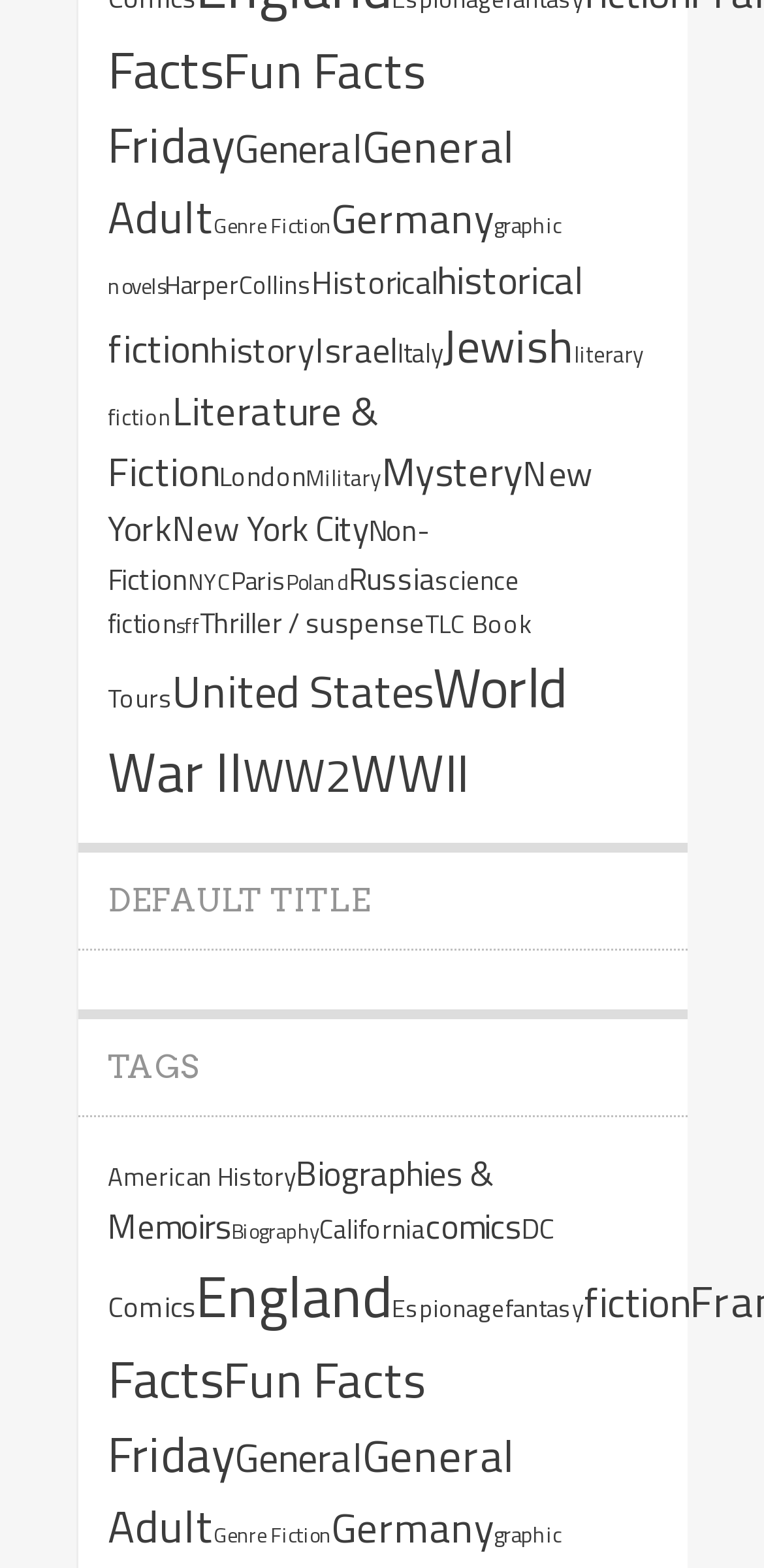Locate the bounding box coordinates of the element that needs to be clicked to carry out the instruction: "Click on Fun Facts Friday". The coordinates should be given as four float numbers ranging from 0 to 1, i.e., [left, top, right, bottom].

[0.141, 0.021, 0.556, 0.116]